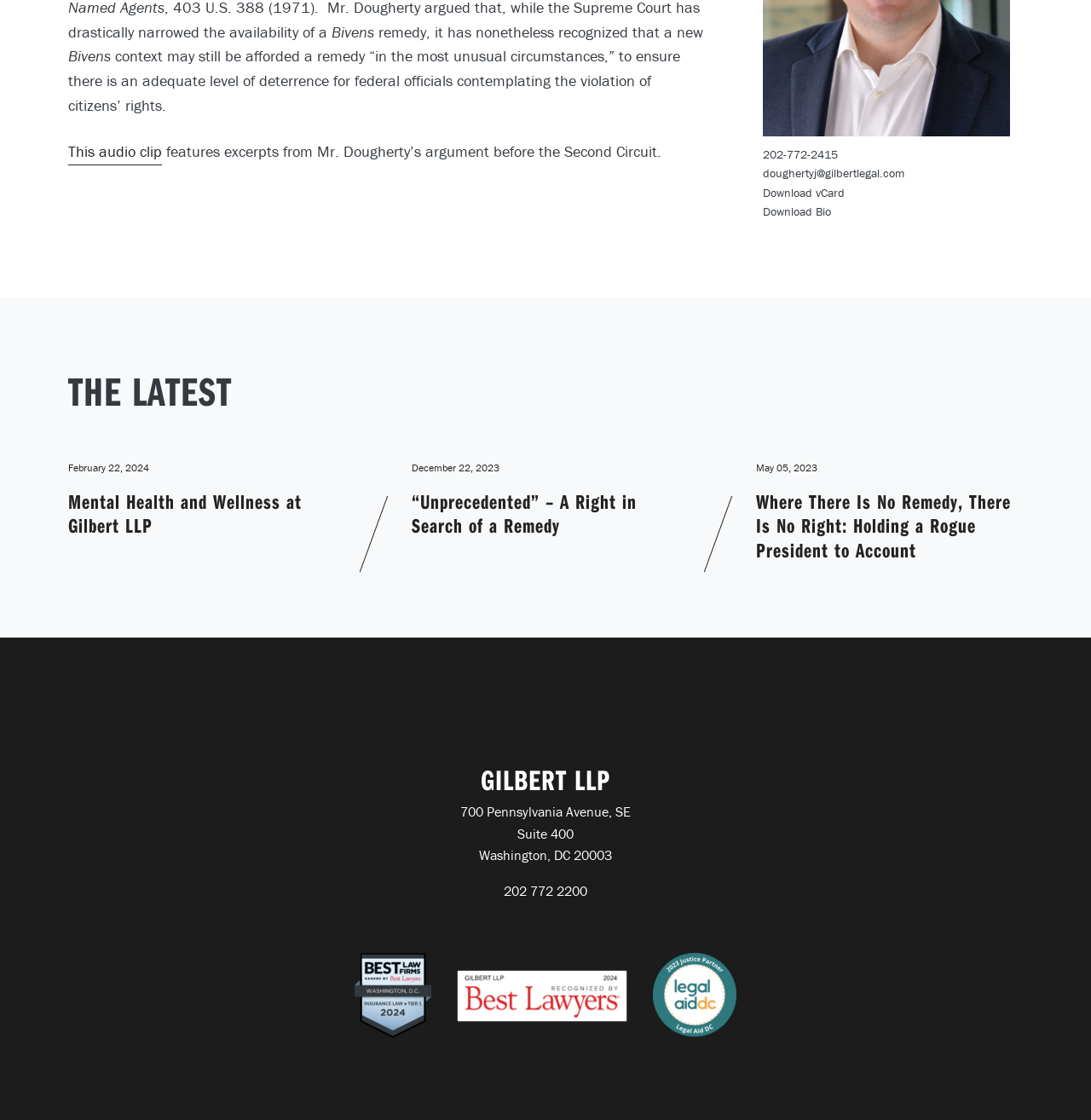Determine the bounding box coordinates of the UI element described below. Use the format (top-left x, top-left y, bottom-right x, bottom-right y) with floating point numbers between 0 and 1: Download vCard

[0.699, 0.163, 0.774, 0.18]